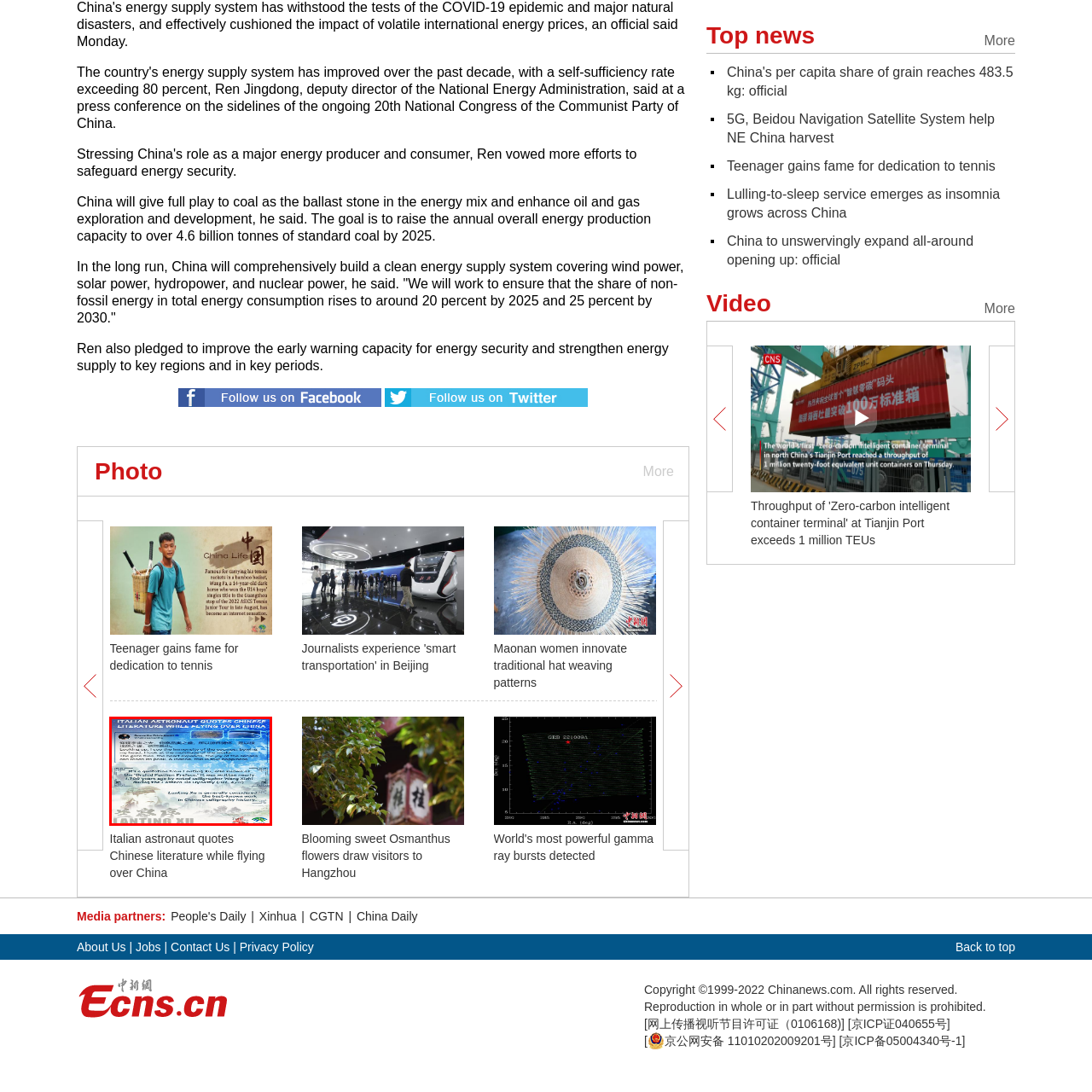Refer to the image marked by the red boundary and provide a single word or phrase in response to the question:
Who is credited as the likely source of the quoted literary work?

LANTING XU